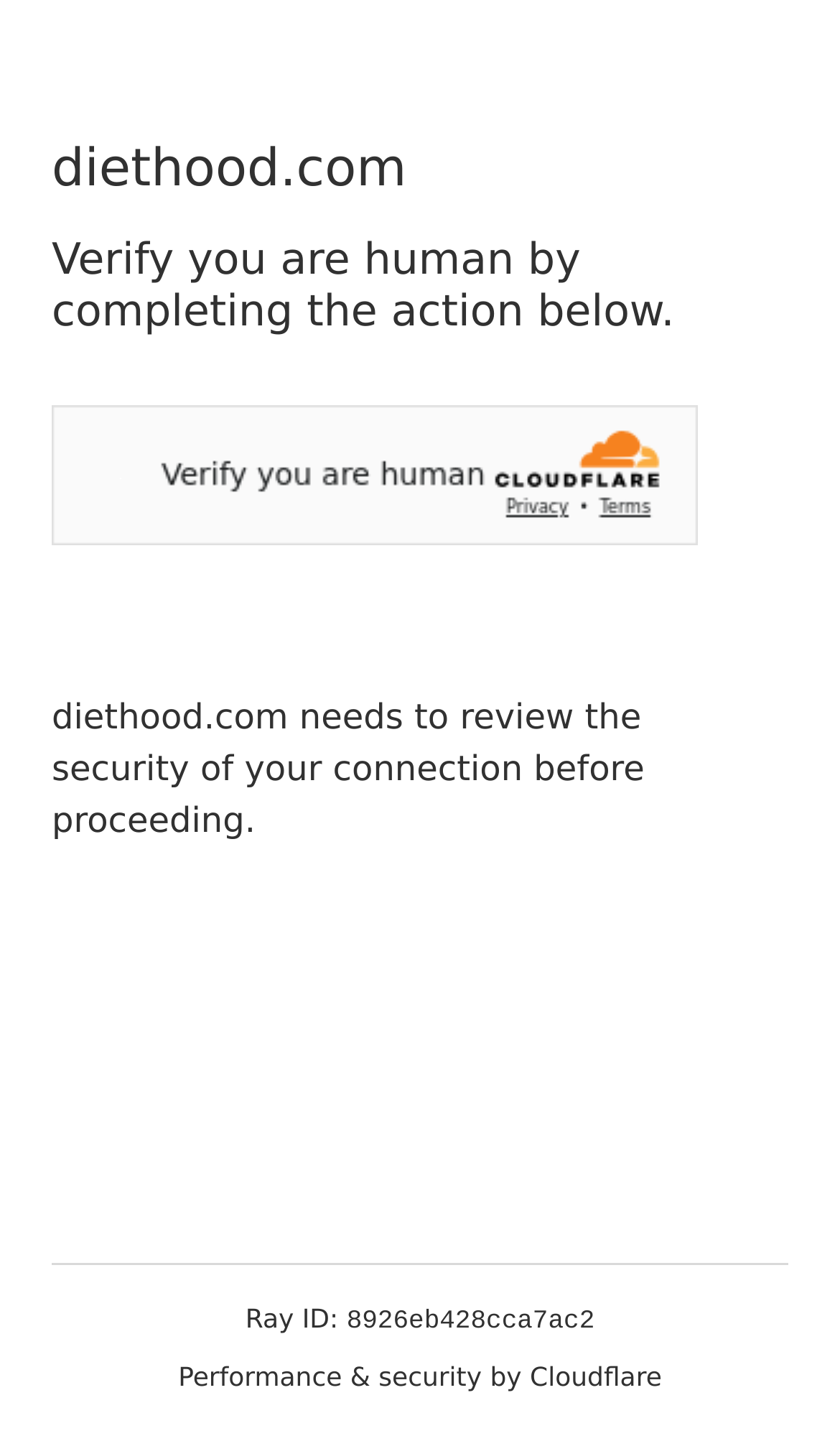What is the purpose of the iframe?
Provide a comprehensive and detailed answer to the question.

The iframe is described as 'Widget containing a Cloudflare security challenge', suggesting that it is used to present a security challenge to the user to verify that they are human.